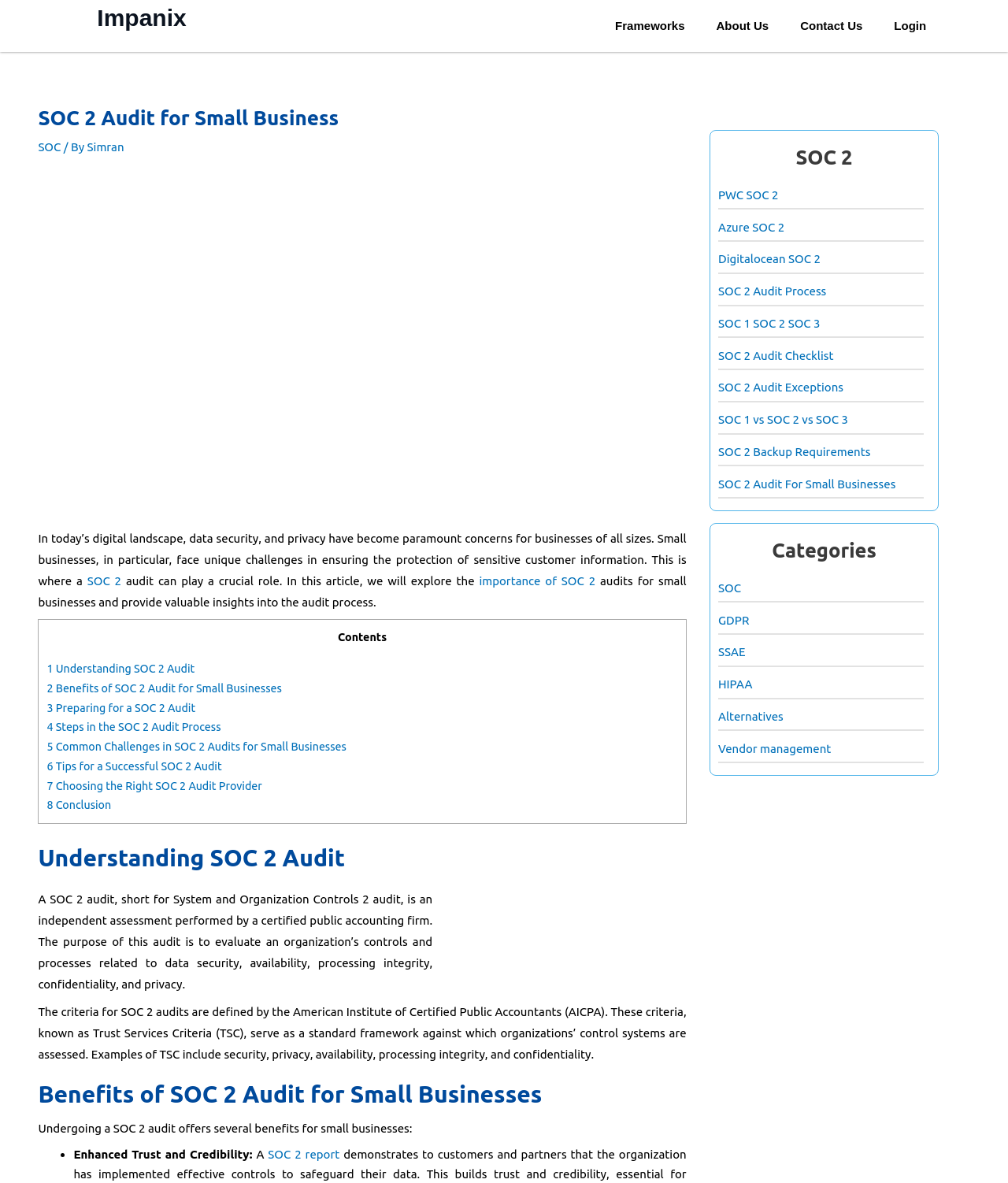Elaborate on the information and visuals displayed on the webpage.

This webpage is about SOC 2 audits for small businesses. At the top, there is a navigation bar with links to "Frameworks", "About Us", "Contact Us", and "Login". Below the navigation bar, there is a header section with a logo and a title "SOC 2 Audit for Small Business". 

To the right of the header section, there is a sidebar with links to various topics related to SOC 2 audits, including "PWC SOC 2", "Azure SOC 2", and "SOC 2 Audit Process". Below the sidebar, there is another section with links to categories such as "SOC", "GDPR", and "HIPAA".

The main content of the webpage is divided into sections, each with a heading and a brief description. The first section is an introduction to SOC 2 audits, explaining their importance for small businesses. The second section is a table of contents, listing the topics that will be covered in the article, including "Understanding SOC 2 Audit", "Benefits of SOC 2 Audit for Small Businesses", and "Preparing for a SOC 2 Audit".

The article then dives into the details of SOC 2 audits, explaining what they are, their benefits, and the steps involved in the audit process. There are also sections on common challenges in SOC 2 audits for small businesses and tips for a successful audit.

Throughout the article, there are links to related topics and resources, as well as images and icons to break up the text. Overall, the webpage is well-organized and easy to navigate, with a clear structure and concise language.